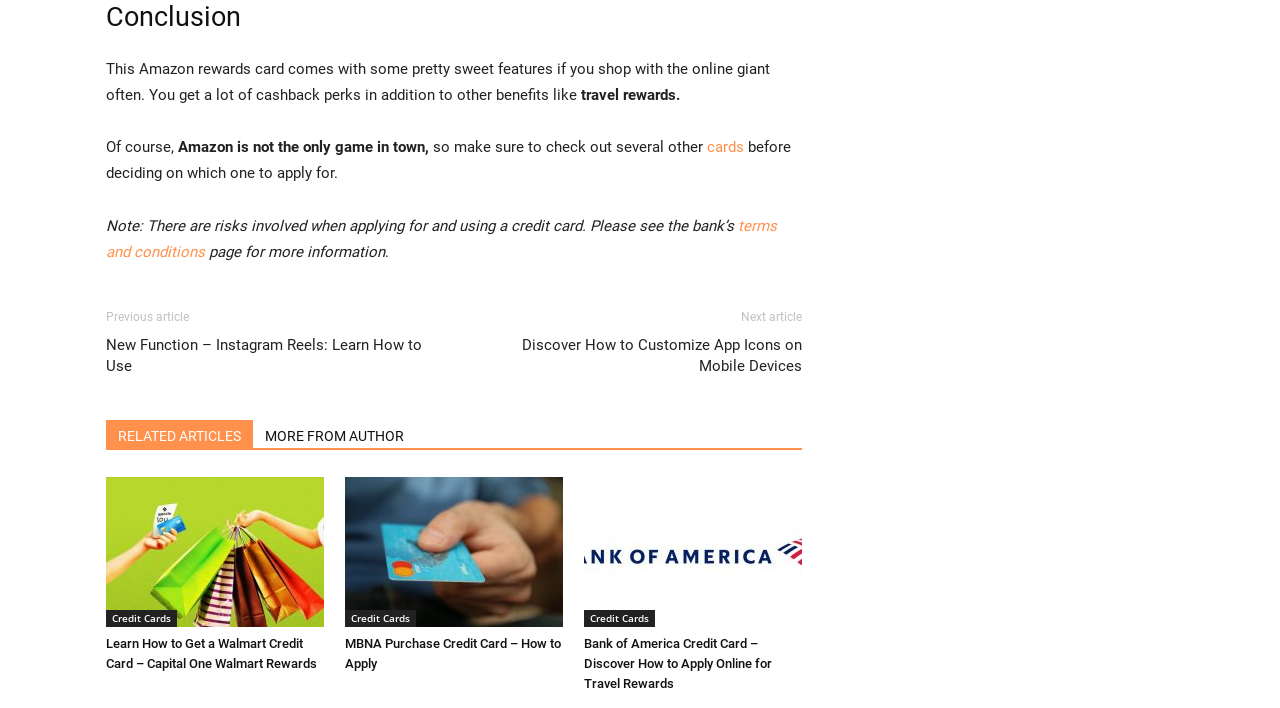Given the webpage screenshot, identify the bounding box of the UI element that matches this description: "terms and conditions".

[0.083, 0.306, 0.607, 0.368]